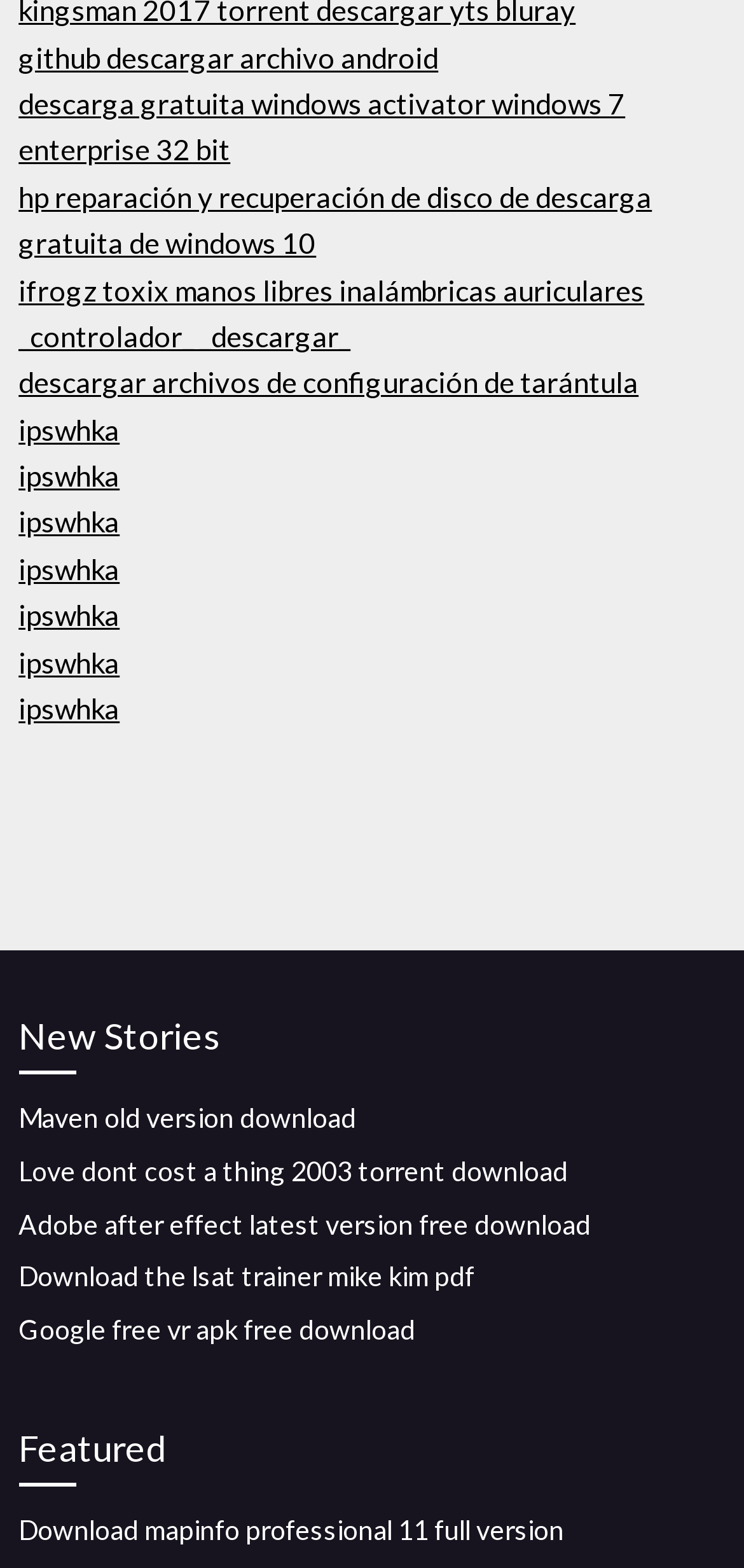Please give a succinct answer using a single word or phrase:
How many 'ipswhka' links are there on the webpage?

7